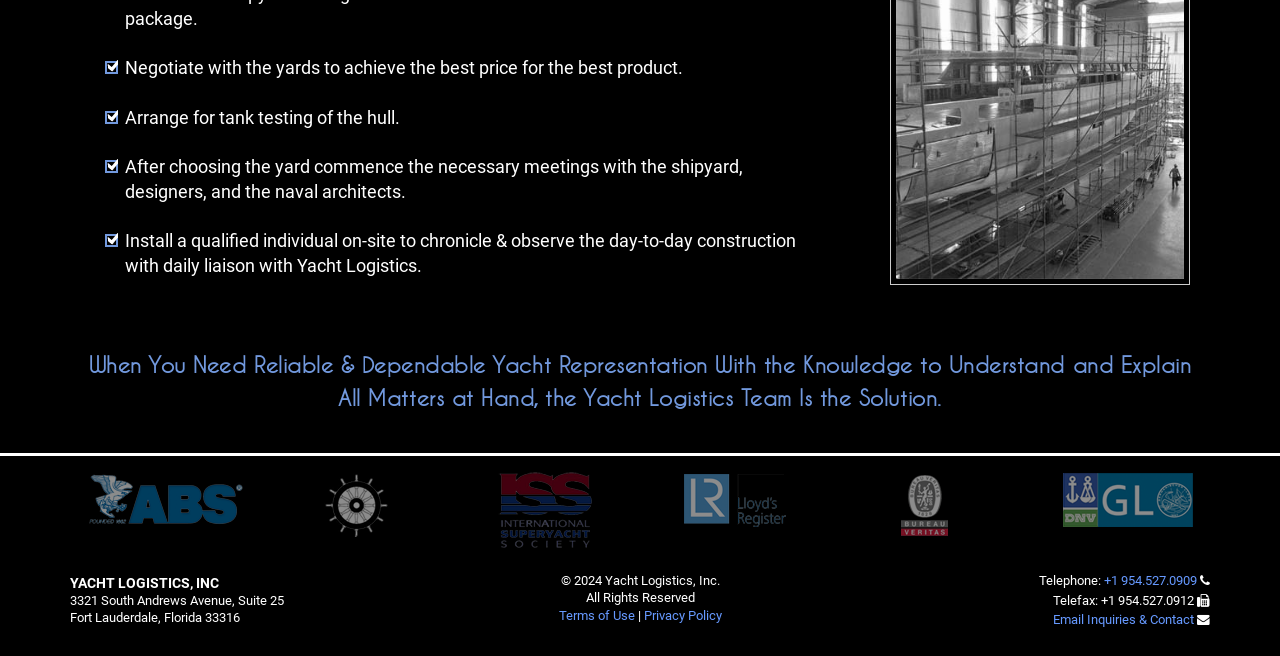Please answer the following question using a single word or phrase: 
What classification societies are mentioned on the webpage?

ABS, USCG, ISS, Lloyds, Bureau Veritas, Det Norske Veritas